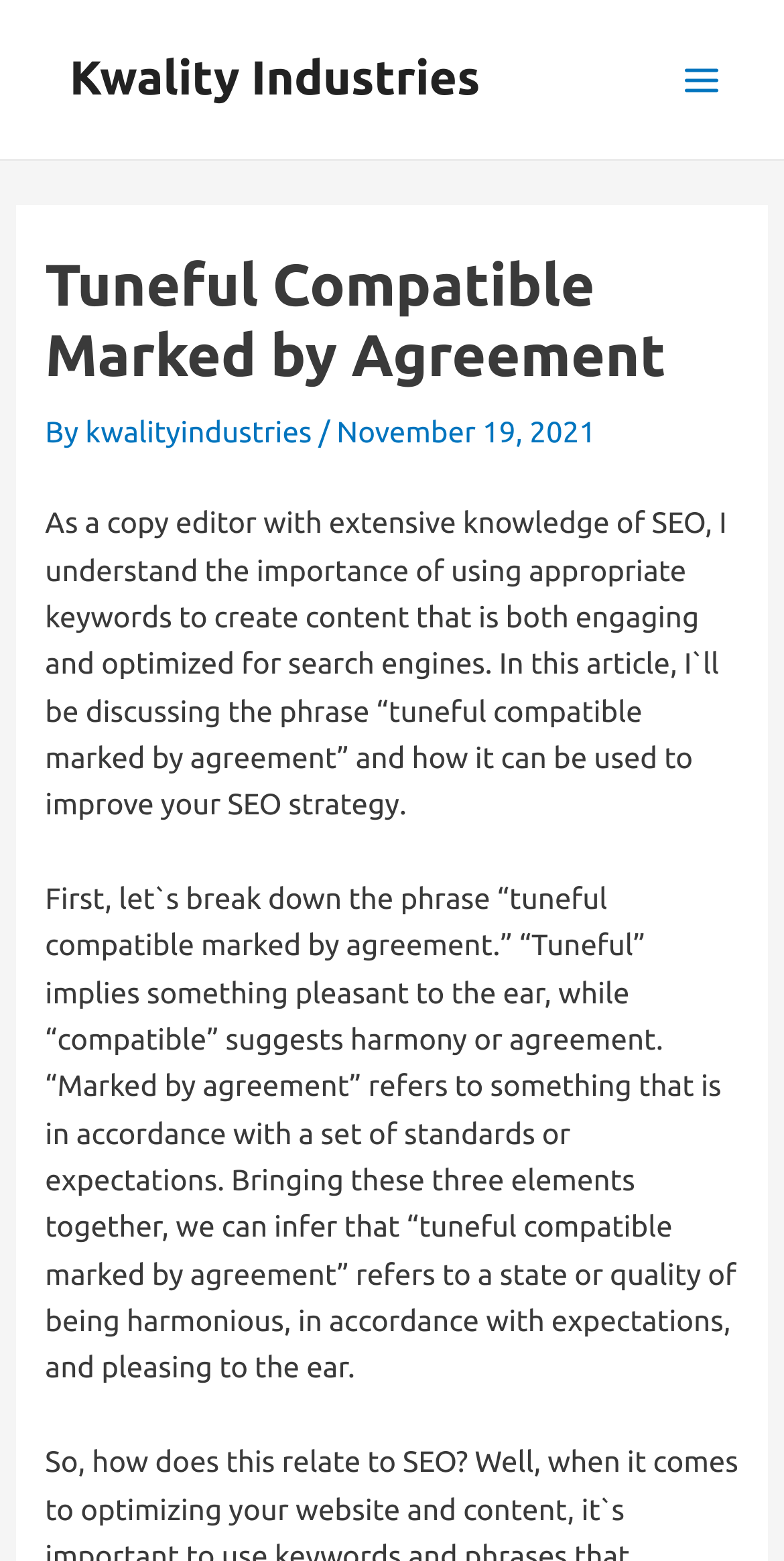Using the webpage screenshot and the element description kwalityindustries, determine the bounding box coordinates. Specify the coordinates in the format (top-left x, top-left y, bottom-right x, bottom-right y) with values ranging from 0 to 1.

[0.109, 0.265, 0.406, 0.287]